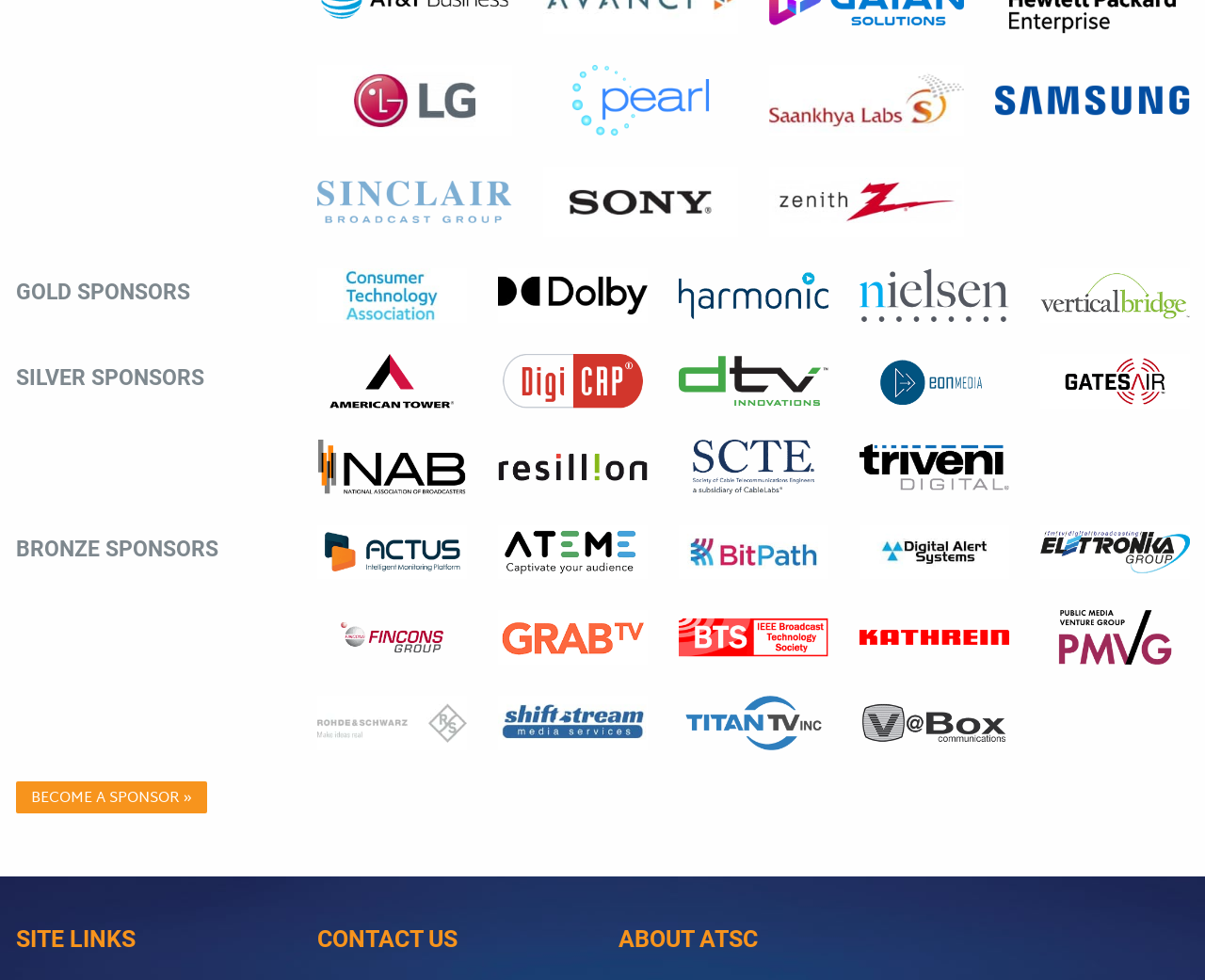Identify and provide the bounding box coordinates of the UI element described: "Testimonials". The coordinates should be formatted as [left, top, right, bottom], with each number being a float between 0 and 1.

None